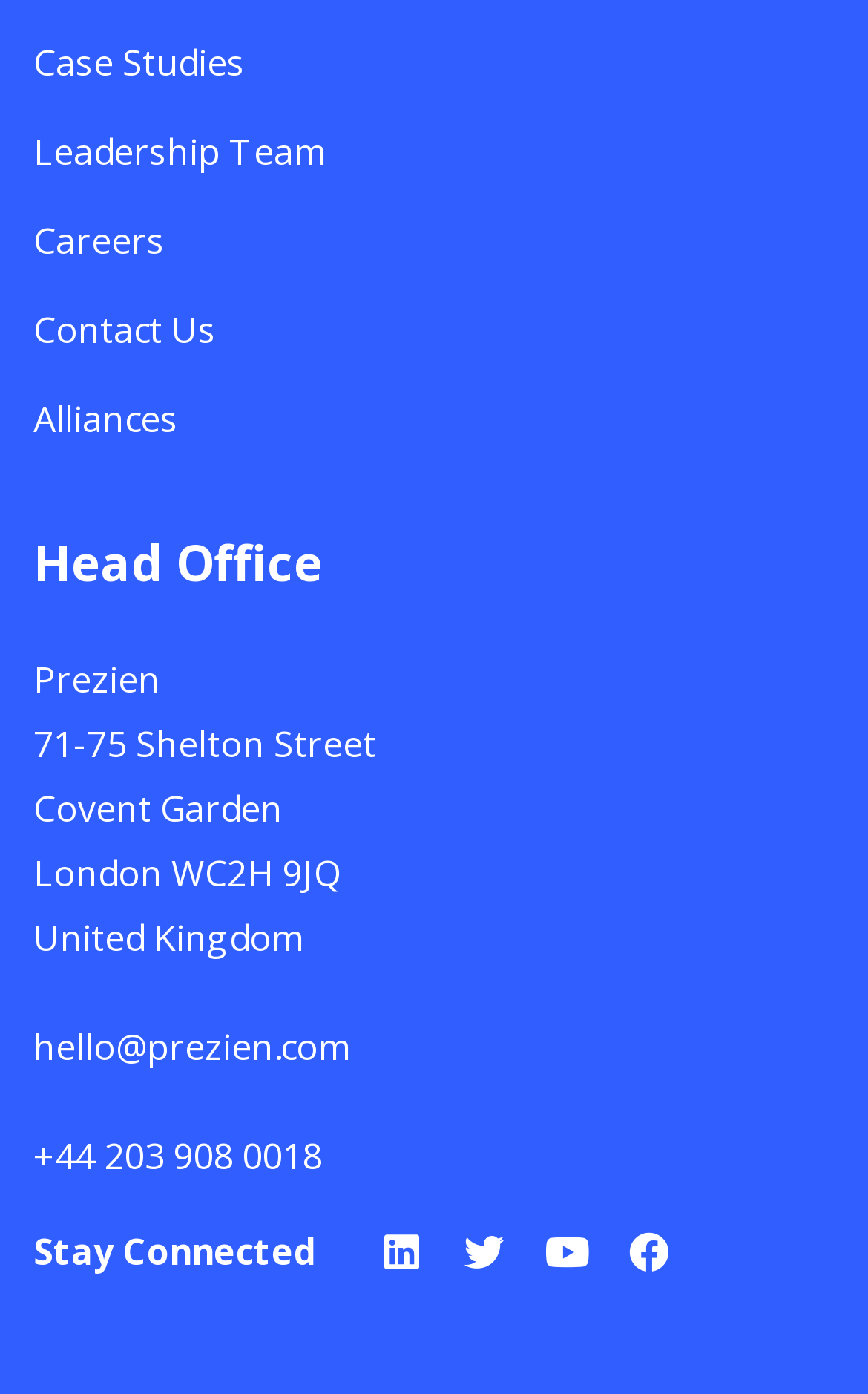Locate the bounding box coordinates of the area where you should click to accomplish the instruction: "Contact us".

[0.038, 0.204, 0.962, 0.268]